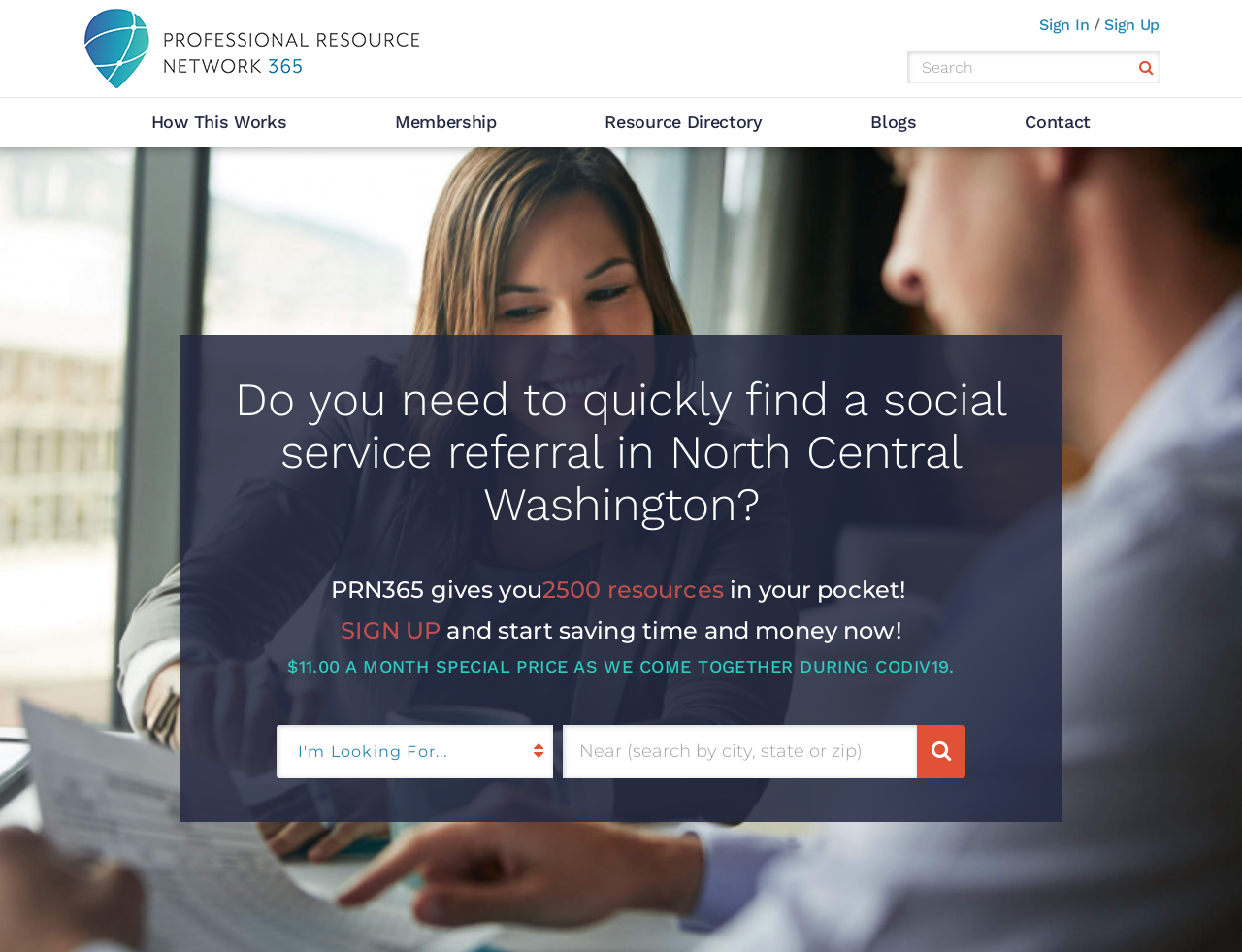Using the information from the screenshot, answer the following question thoroughly:
How many links are in the desktop menu?

I counted the links in the desktop menu section, which are 'How This Works', 'Membership', 'Resource Directory', 'Blogs', and 'Contact'. There are 5 links in total.